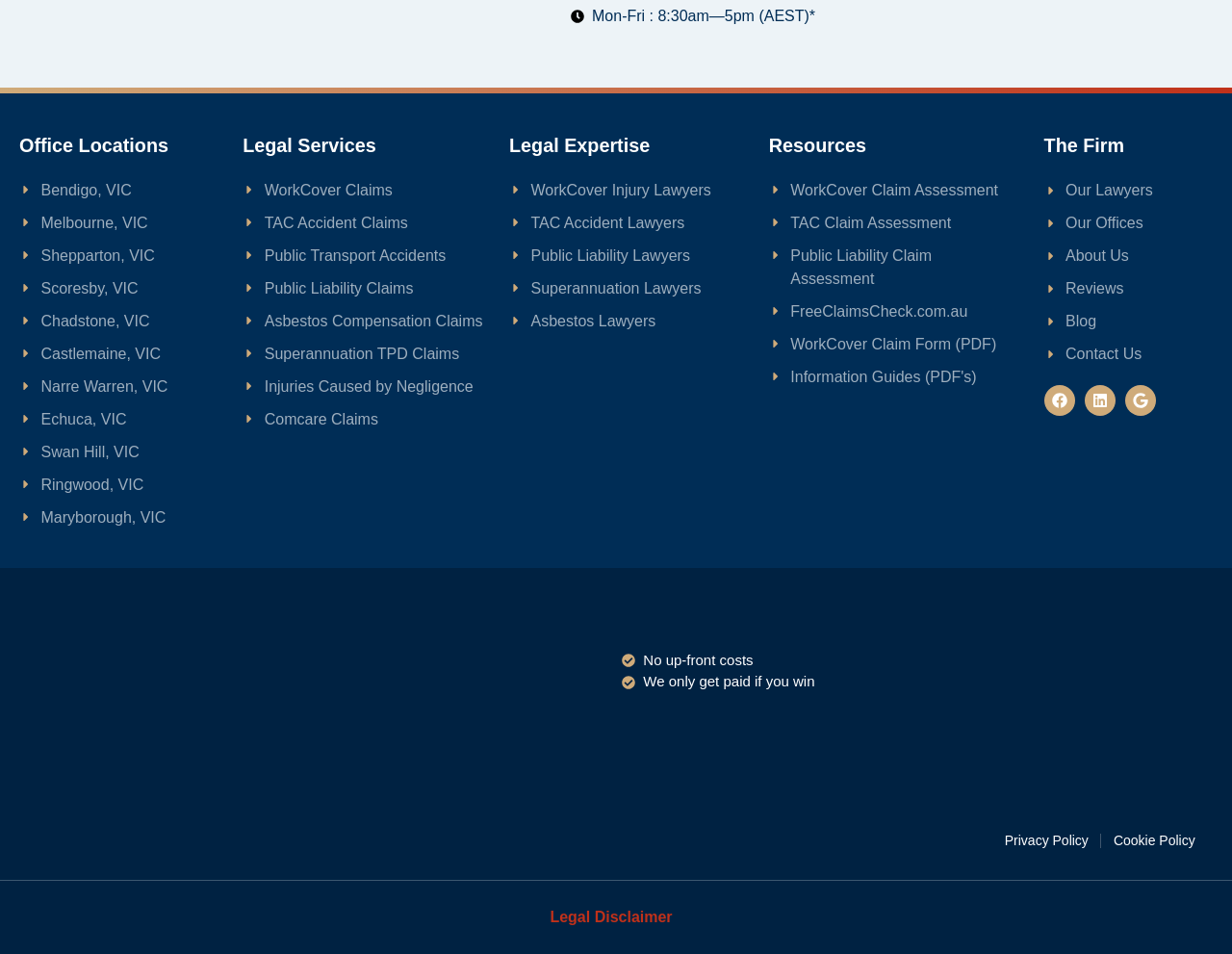What are the office locations of Arnold Dallas McPherson Injury Lawyers?
Please provide a single word or phrase in response based on the screenshot.

Multiple locations in VIC